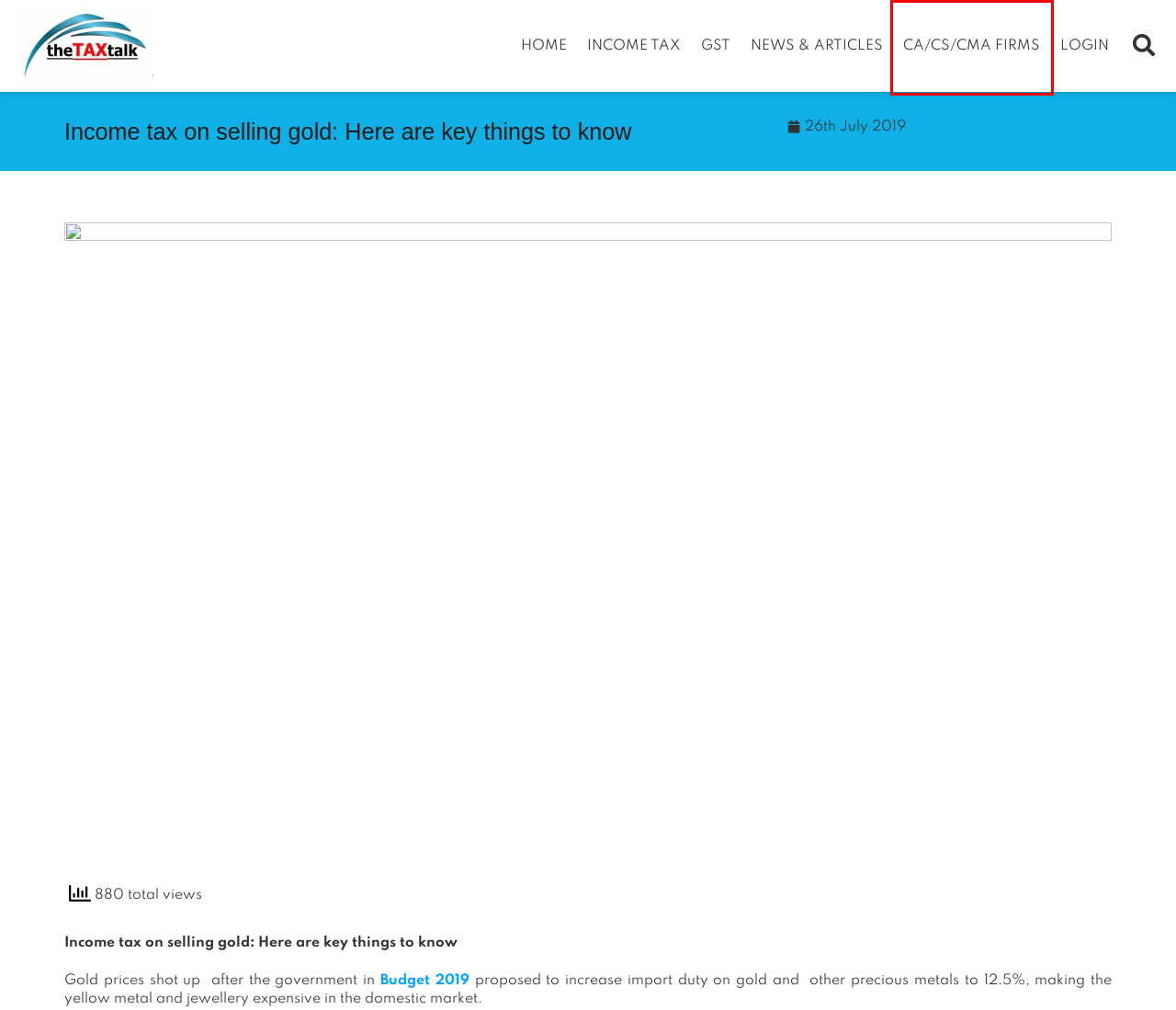Provided is a screenshot of a webpage with a red bounding box around an element. Select the most accurate webpage description for the page that appears after clicking the highlighted element. Here are the candidates:
A. thetaxtalk Login
B. GST thetaxtalk- goods and service tax, the govrnment
C. income tax - thetaxtak-incometax and tax saving ideas posts
D. Authorised car dealers can claim input tax credit on demo cars: WB
E. VK | 登录
F. thetaxtalk - Find nearest Chartered accountant , CS firms
G. Articles & Latest Update - income tax - Gst - thetaxtalk
H. theTaxTalk- Simplifying the tax law related to income tax and tax planning

F